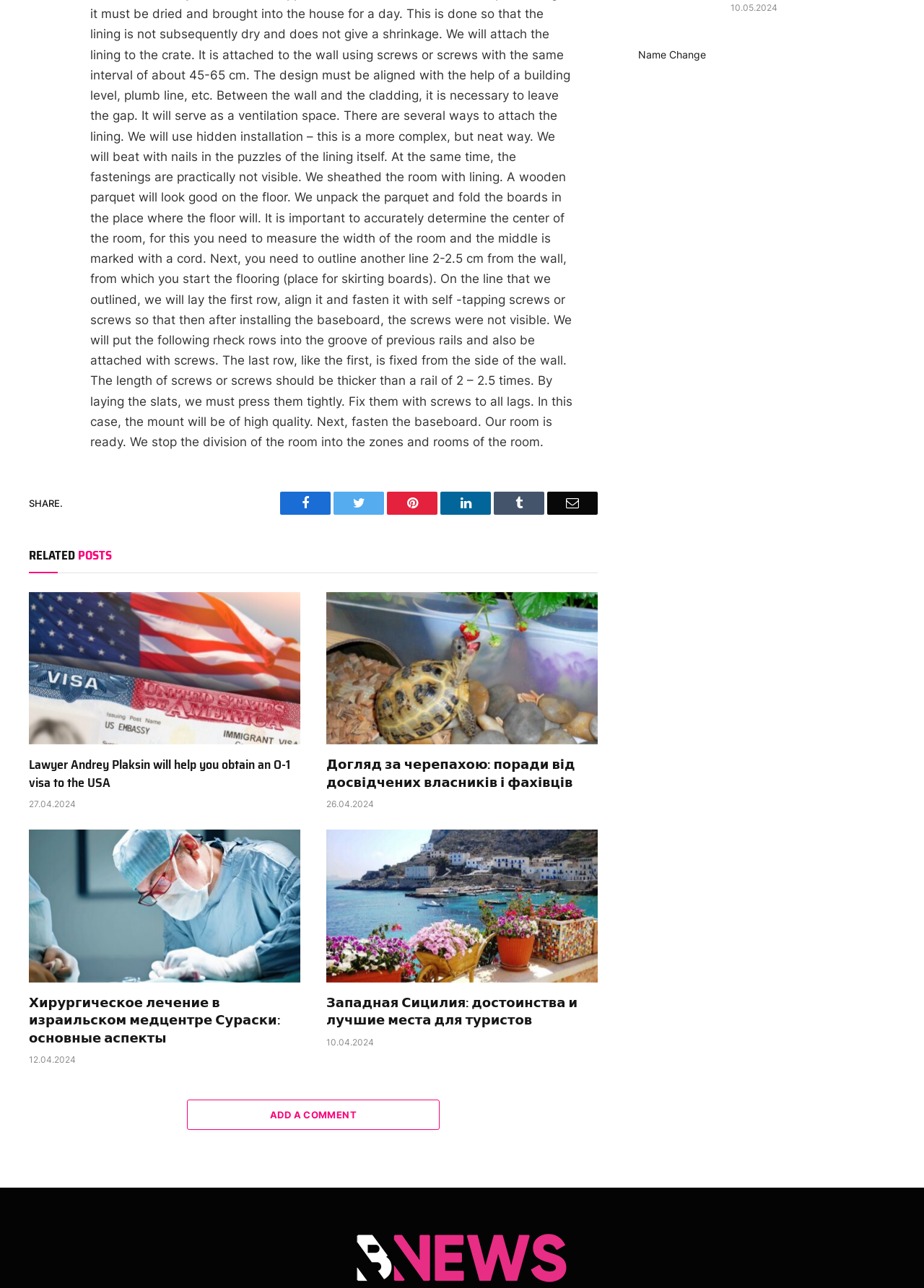Locate the UI element described by Add A Comment and provide its bounding box coordinates. Use the format (top-left x, top-left y, bottom-right x, bottom-right y) with all values as floating point numbers between 0 and 1.

[0.202, 0.854, 0.476, 0.877]